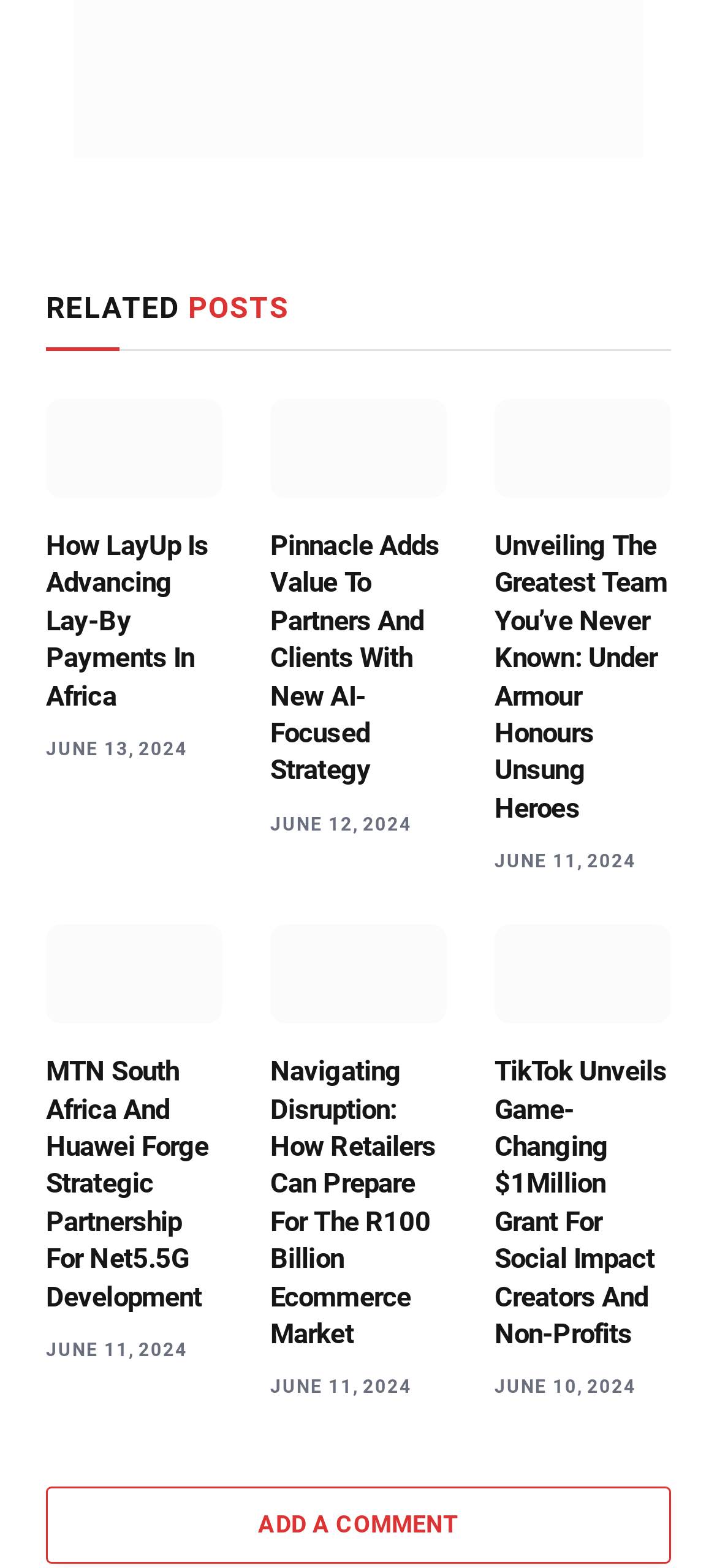Given the element description, predict the bounding box coordinates in the format (top-left x, top-left y, bottom-right x, bottom-right y), using floating point numbers between 0 and 1: Add A Comment

[0.064, 0.948, 0.936, 0.998]